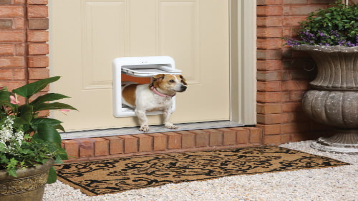Present a detailed portrayal of the image.

This image captures a charming scene of a small dog peering out from a pet door installed in a beige door, showcasing the convenience and freedom that pet doors provide. The dog's expression suggests curiosity and eagerness to explore the outdoors. Surrounding the door are potted plants that add a touch of greenery, while a decorative doormat with a subtle pattern welcomes guests. The brick wall adds warmth and texture to the setting, creating an inviting atmosphere that highlights the practicality of having a pet door for both the pet and the owner. This installation is an ideal solution for pet owners looking to enhance their pets' outdoor access, contributing to their overall health and happiness.